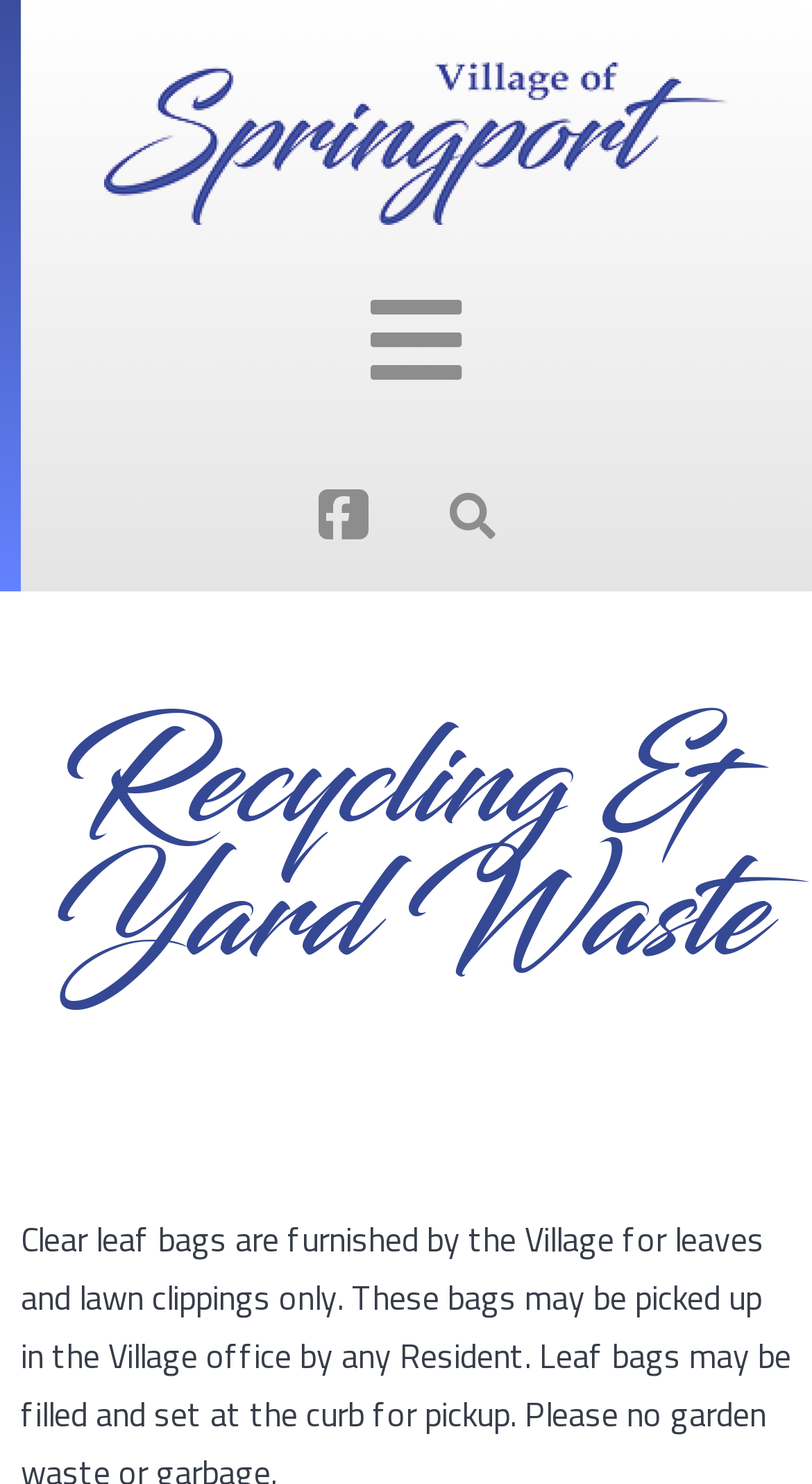What is the logo of the Village of Springport?
Using the image, provide a concise answer in one word or a short phrase.

Image